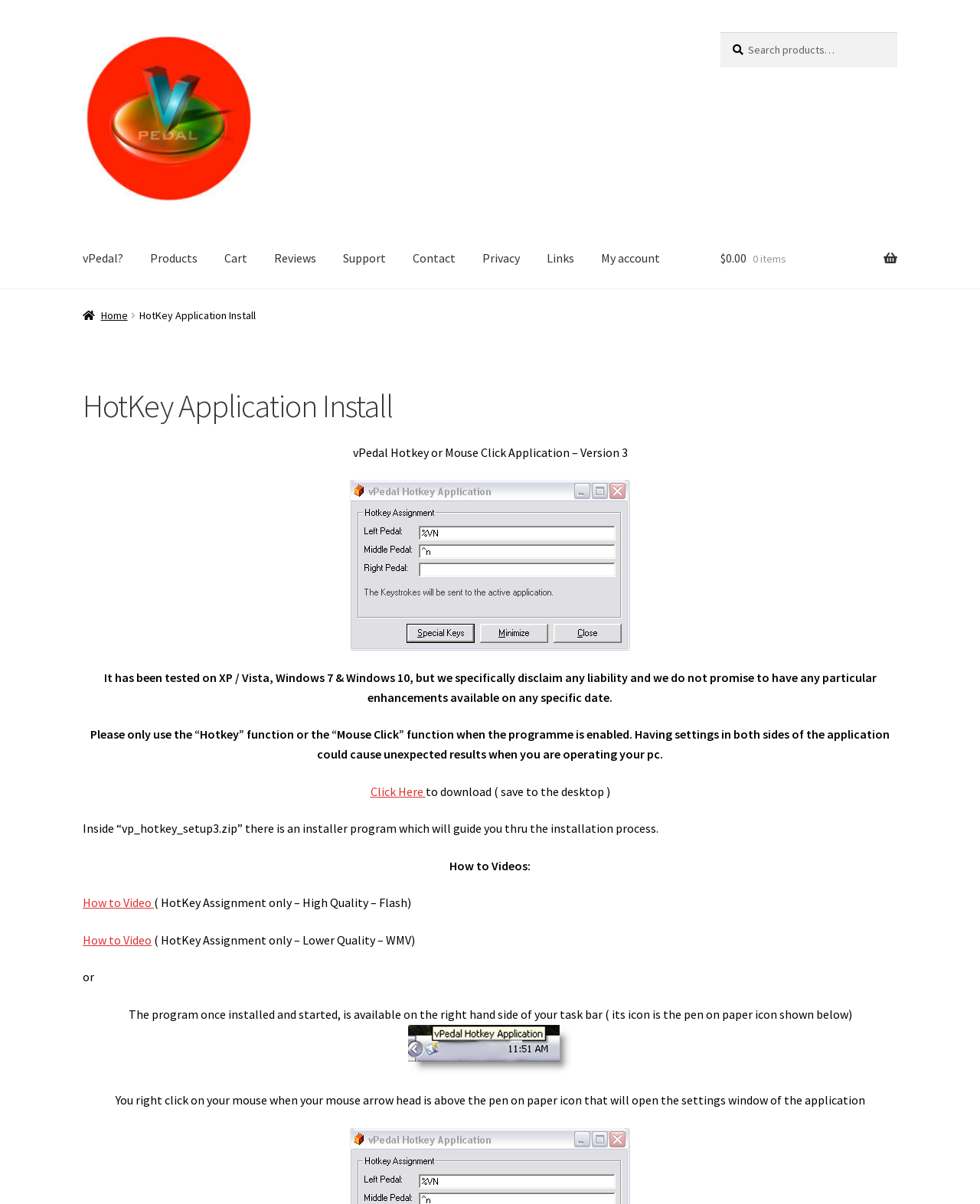Specify the bounding box coordinates for the region that must be clicked to perform the given instruction: "Go to vPedal.com homepage".

[0.084, 0.027, 0.264, 0.176]